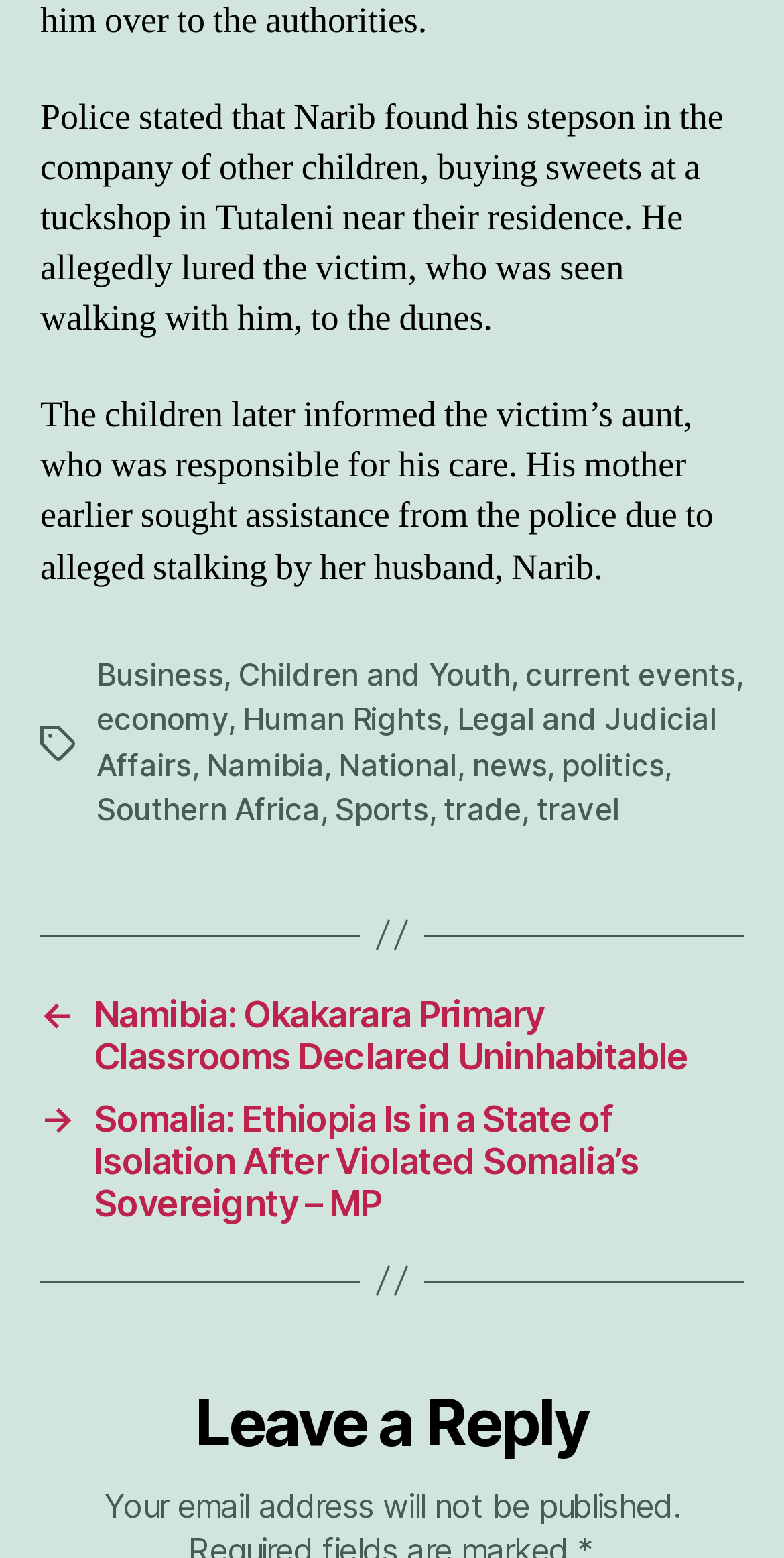What is the purpose of the 'Leave a Reply' section?
Please answer the question with a single word or phrase, referencing the image.

To comment on the article